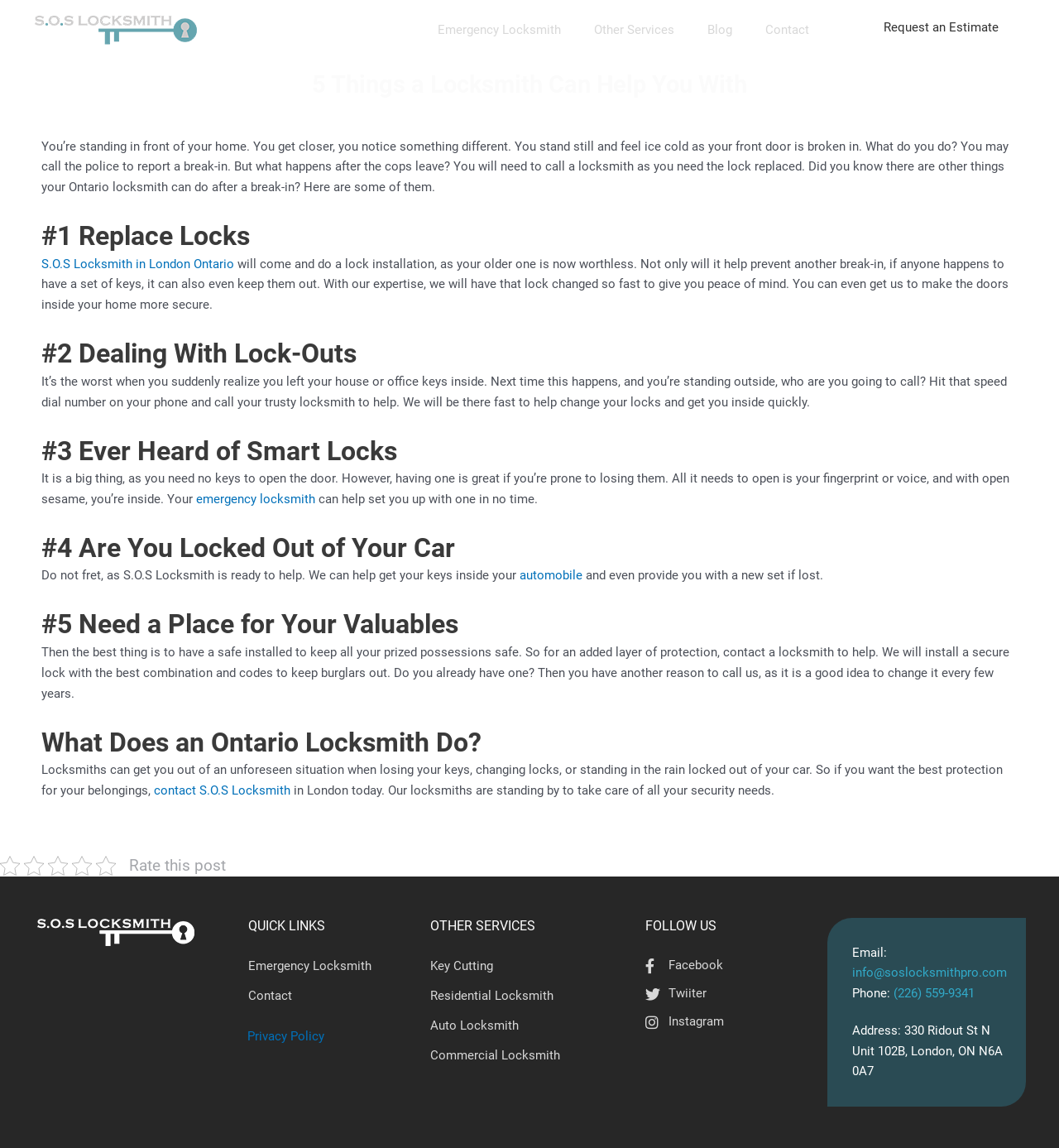What is the purpose of a safe installation?
Please provide a single word or phrase answer based on the image.

To keep valuables safe